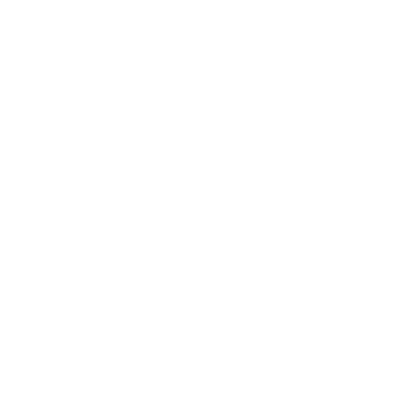What is the purpose of the image?
Please provide a single word or phrase as your answer based on the screenshot.

To enhance understanding